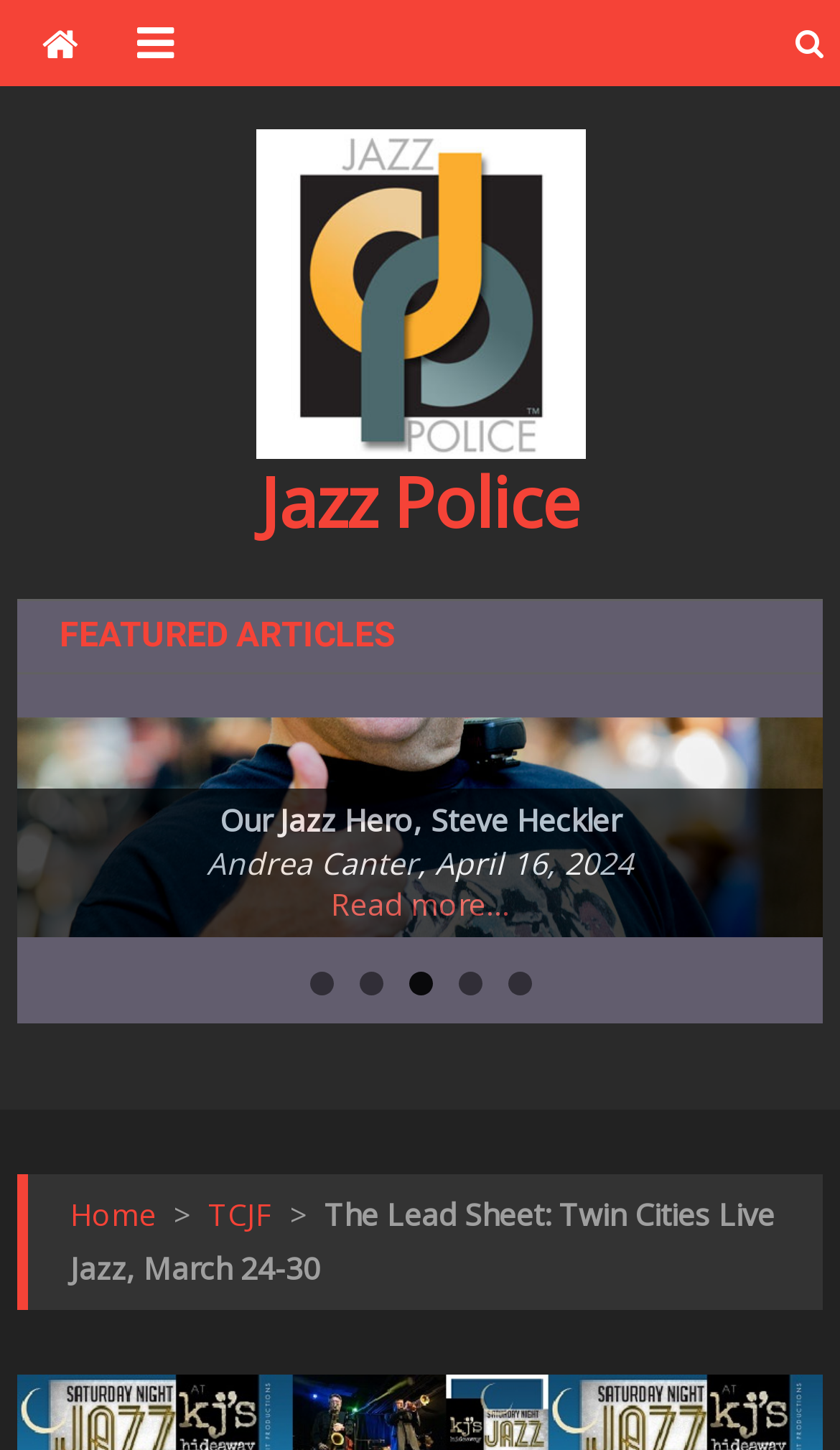Please answer the following question using a single word or phrase: 
Who wrote the first featured article?

Andrea Canter